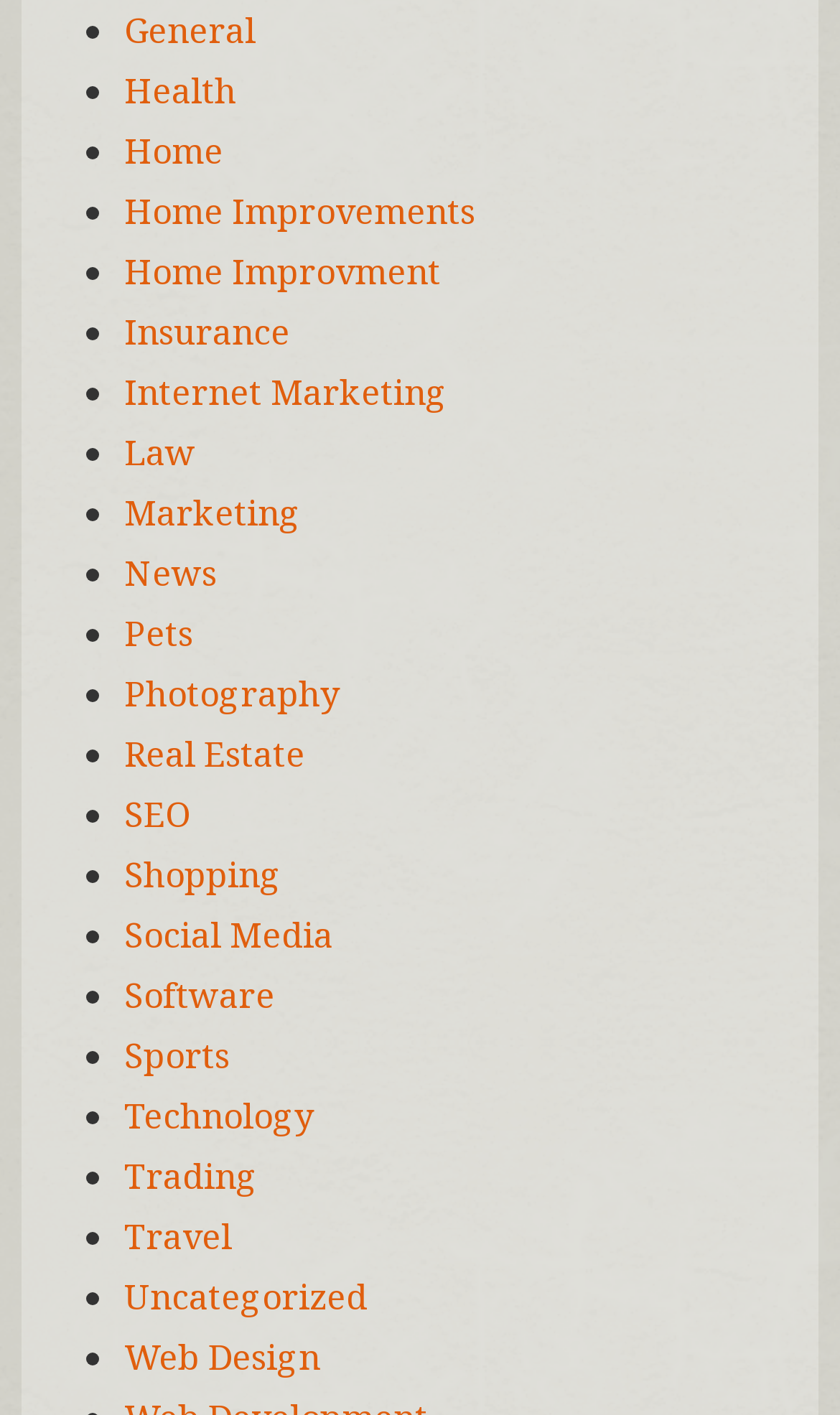Locate the bounding box of the UI element with the following description: "Campus Talk".

None